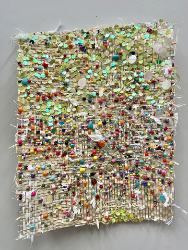Provide a one-word or short-phrase response to the question:
What technique is used to create the artwork?

Weaving